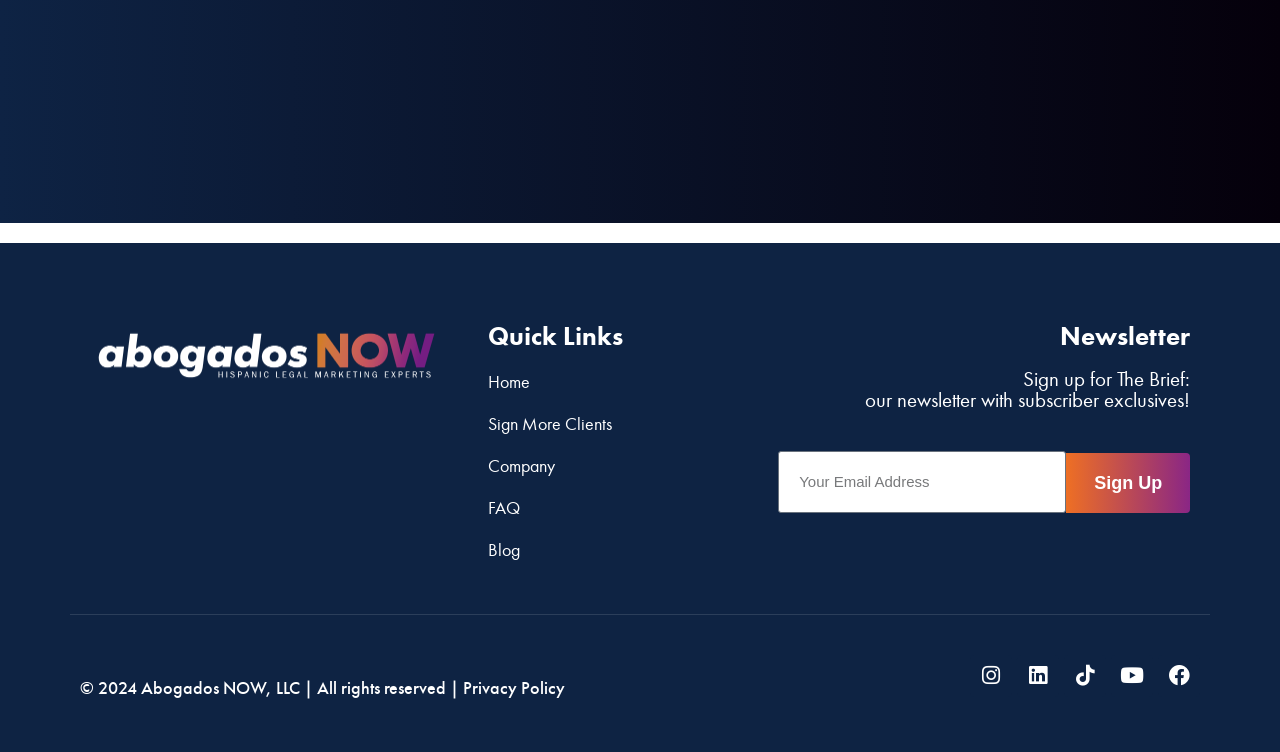What is the purpose of the textbox?
Based on the visual, give a brief answer using one word or a short phrase.

Enter email address